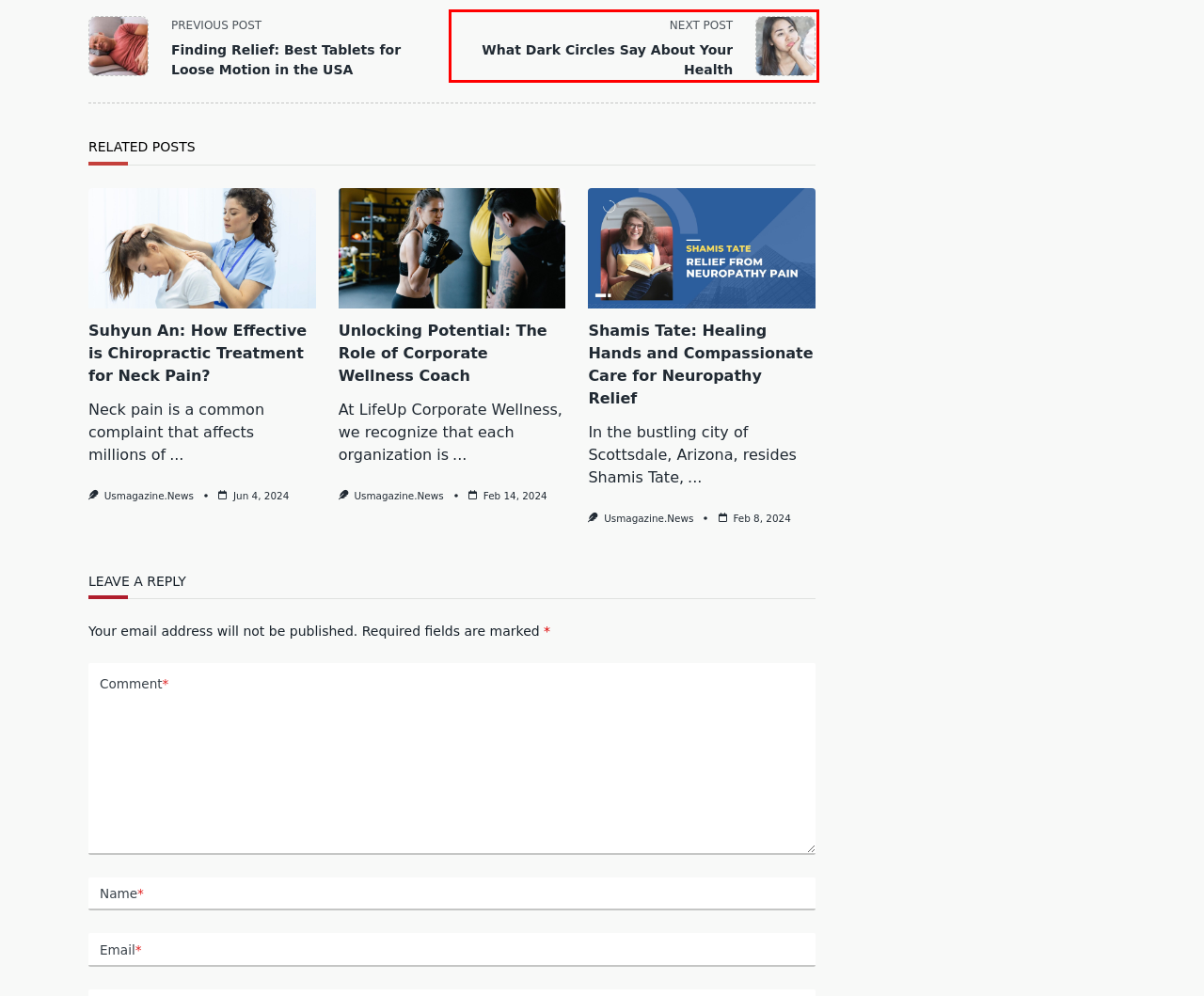Analyze the screenshot of a webpage with a red bounding box and select the webpage description that most accurately describes the new page resulting from clicking the element inside the red box. Here are the candidates:
A. October 2023 - US Magazine
B. April 2024 - US Magazine
C. November 2023 - US Magazine
D. January 2024 - US Magazine
E. December 2023 - US Magazine
F. June 2024 - US Magazine
G. September 2023 - US Magazine
H. What Dark Circles Say About Your Health - US Magazine

H